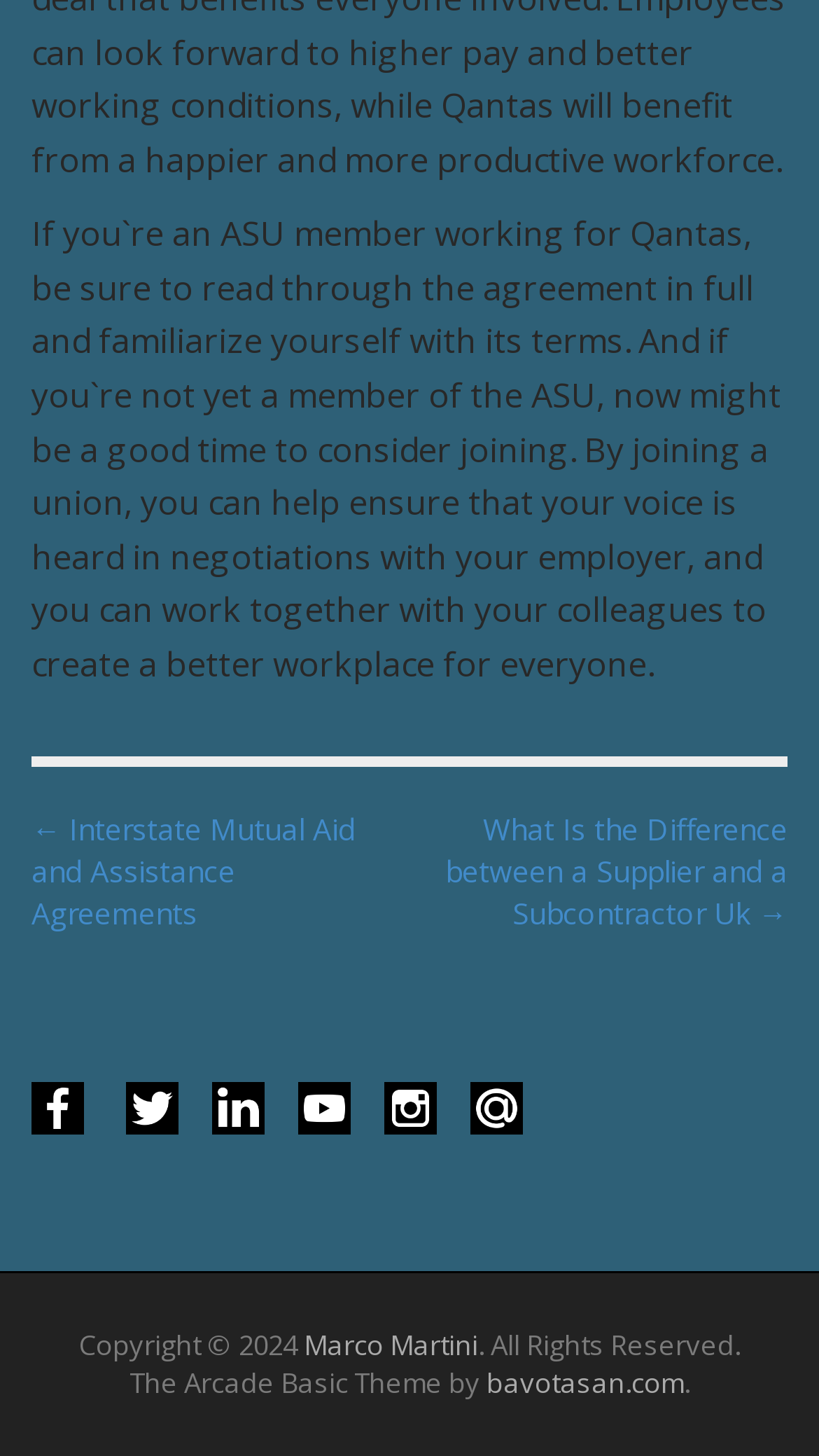Based on the element description alt="Twitter", identify the bounding box coordinates for the UI element. The coordinates should be in the format (top-left x, top-left y, bottom-right x, bottom-right y) and within the 0 to 1 range.

[0.154, 0.755, 0.218, 0.783]